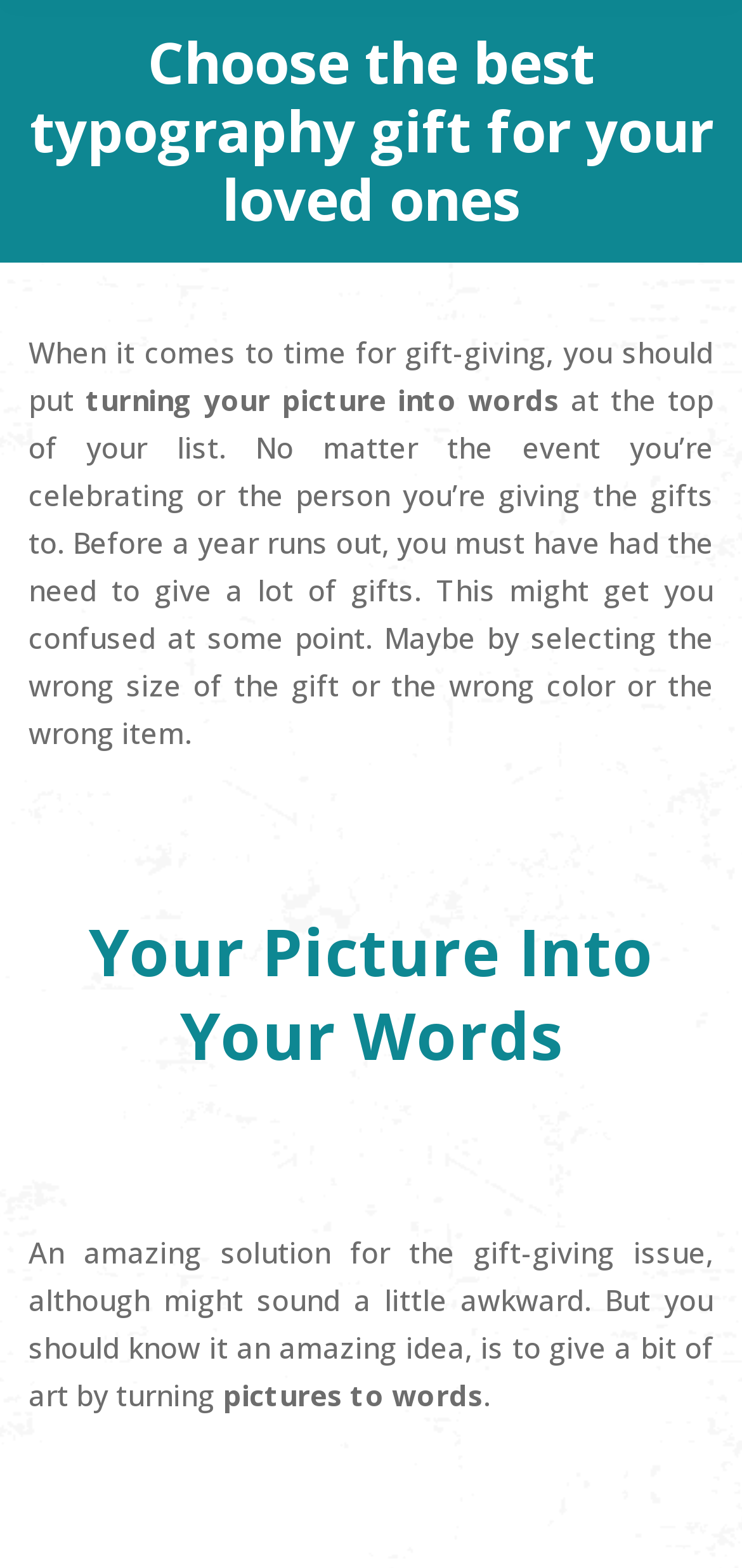Using the webpage screenshot, locate the HTML element that fits the following description and provide its bounding box: "Go to Top".

[0.872, 0.745, 0.974, 0.794]